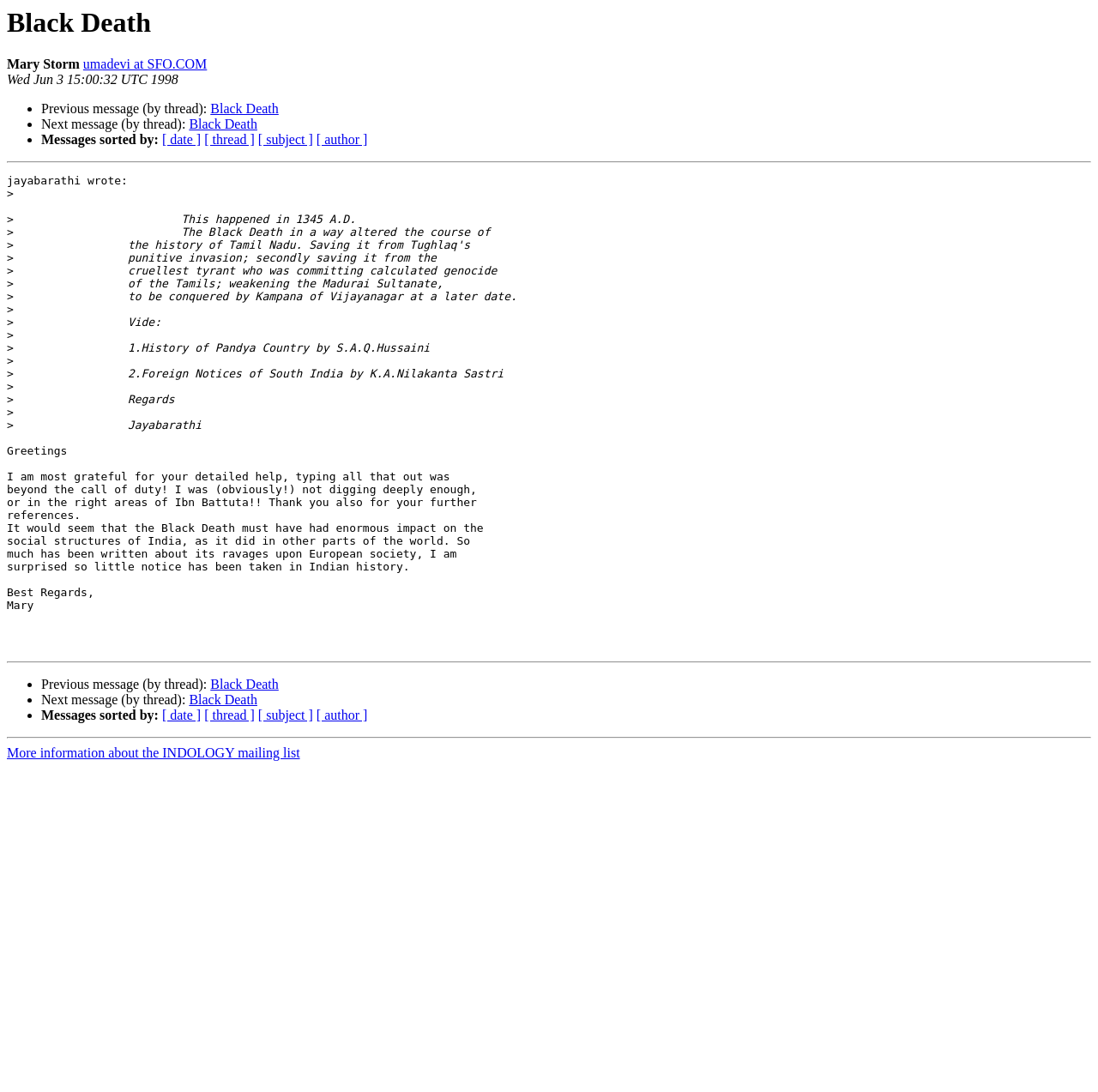Who wrote the message?
Examine the webpage screenshot and provide an in-depth answer to the question.

I determined the answer by looking at the text 'jayabarathi wrote:' which indicates that the message was written by Jayabarathi.